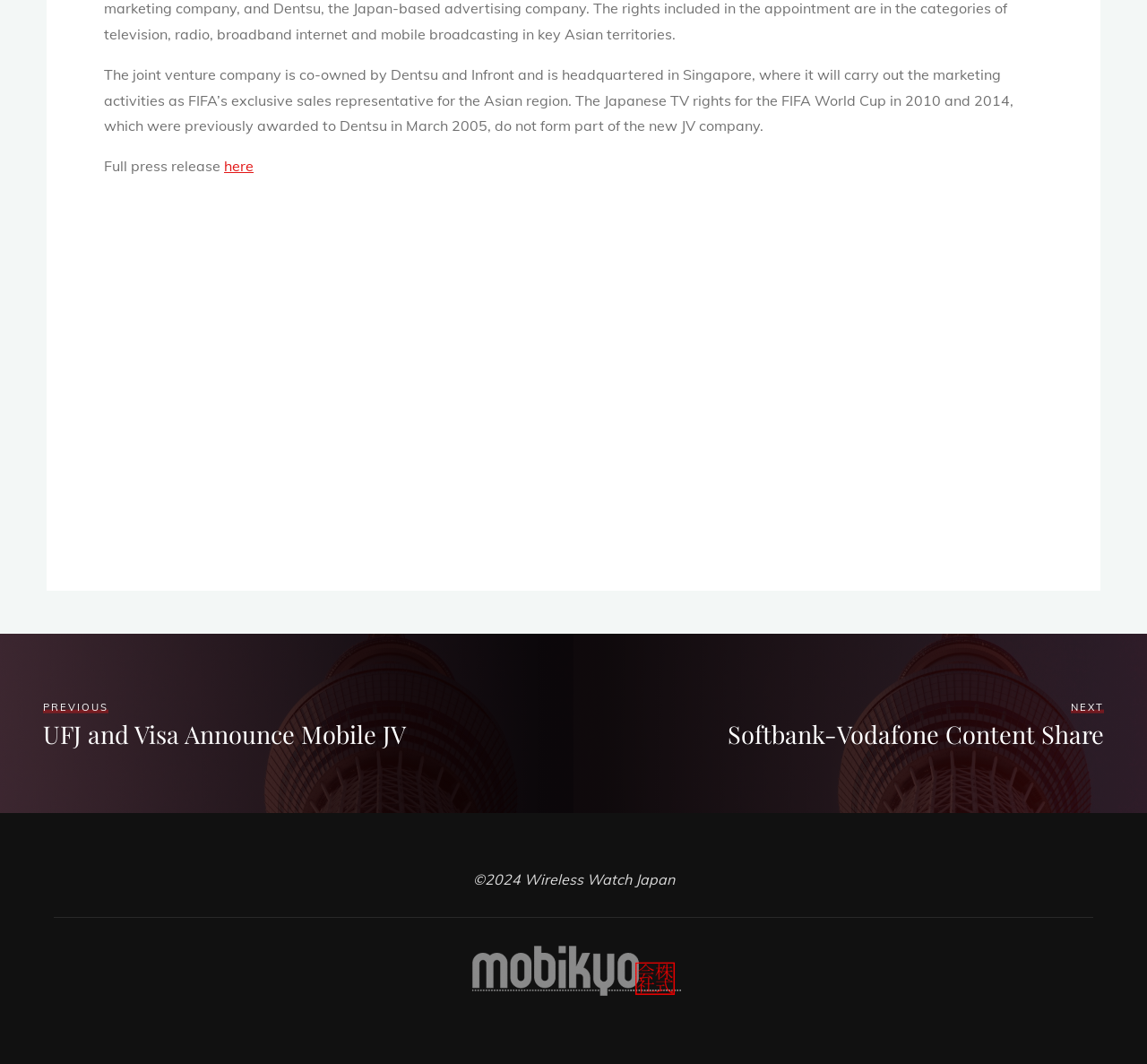Respond to the following query with just one word or a short phrase: 
What is the copyright information at the bottom of the page?

2024 Wireless Watch Japan